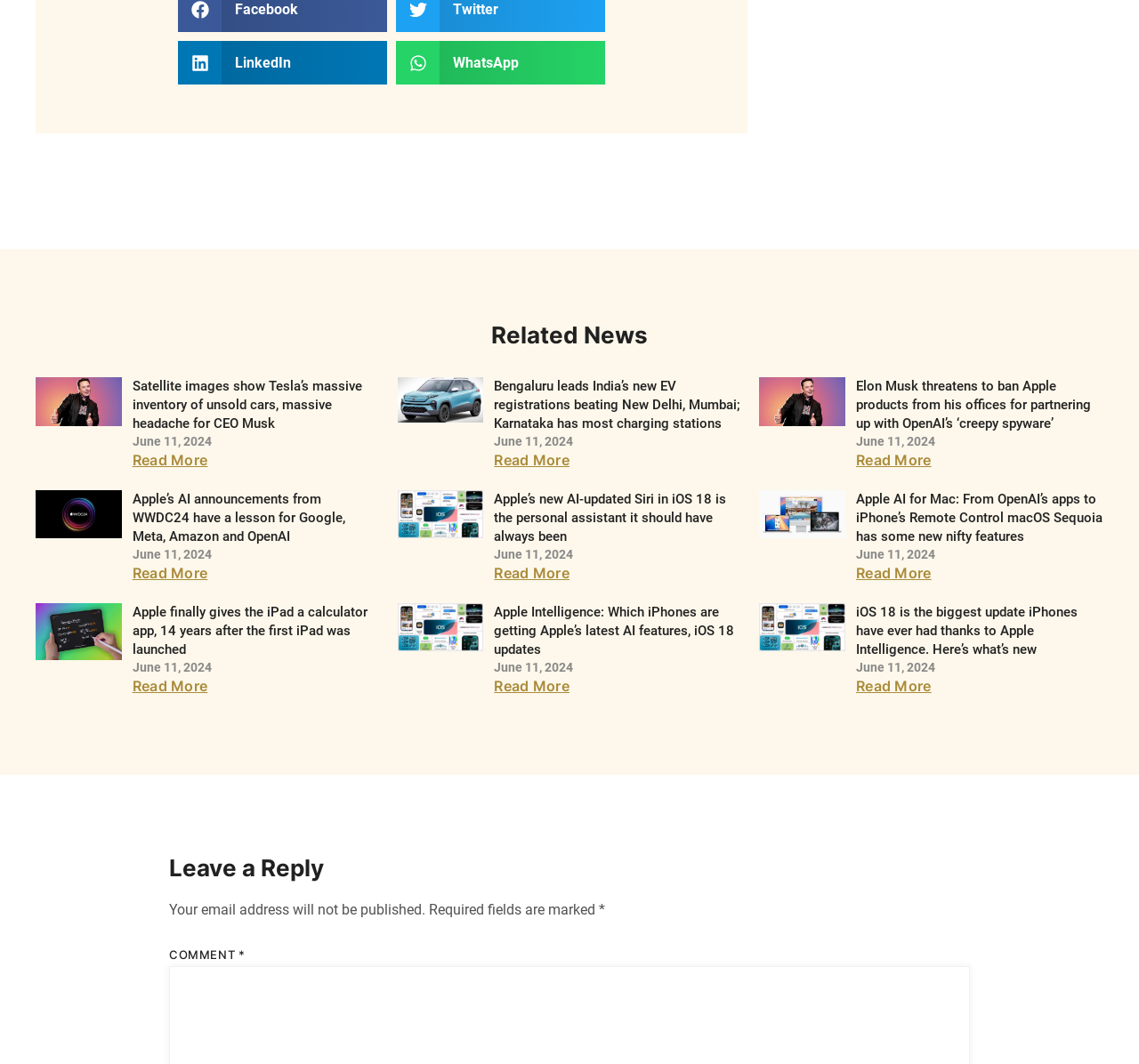Indicate the bounding box coordinates of the element that needs to be clicked to satisfy the following instruction: "Read more about Satellite images show Tesla’s massive inventory of unsold cars, massive headache for CEO Musk". The coordinates should be four float numbers between 0 and 1, i.e., [left, top, right, bottom].

[0.116, 0.424, 0.182, 0.441]